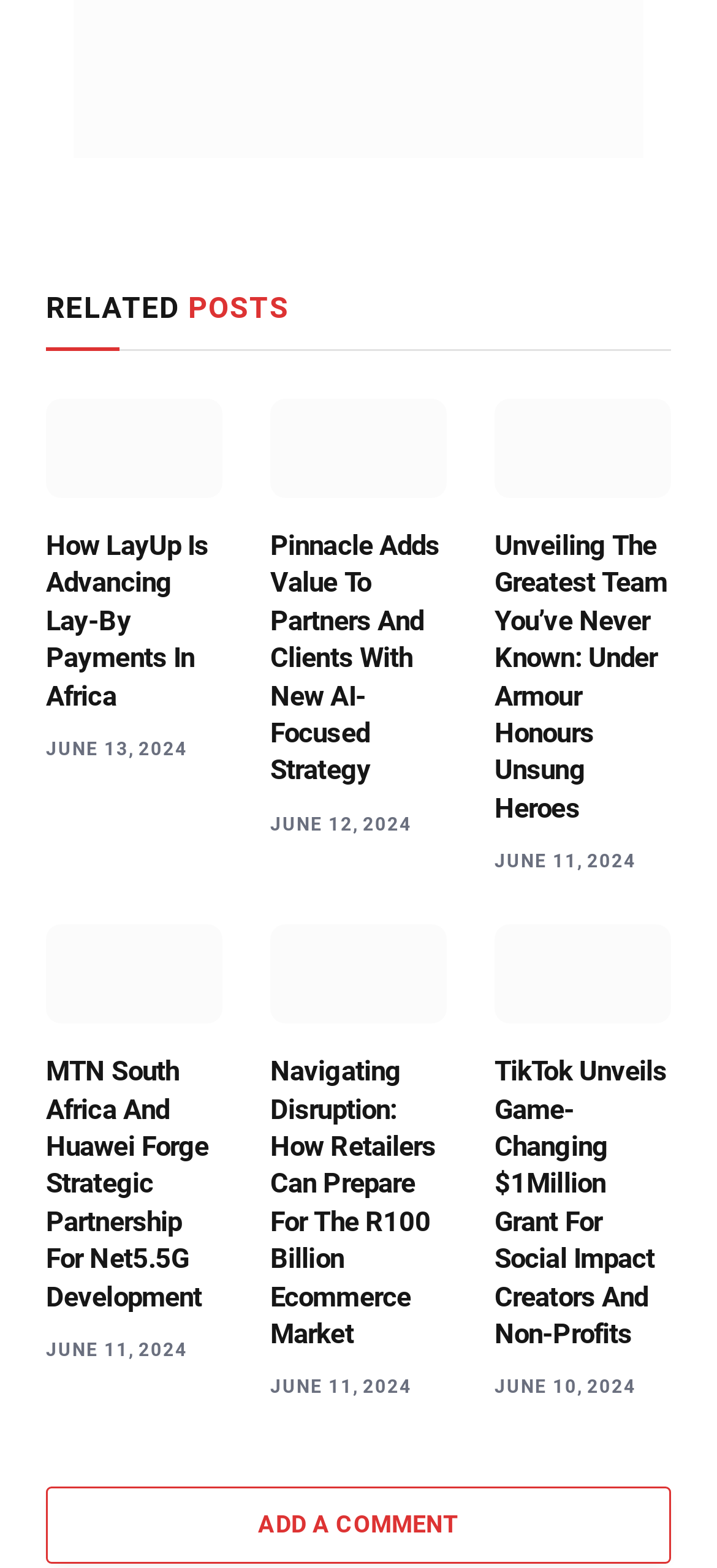Find the bounding box coordinates of the clickable area that will achieve the following instruction: "read article 'Pinnacle Adds Value To Partners And Clients With New AI-Focused Strategy'".

[0.377, 0.338, 0.613, 0.502]